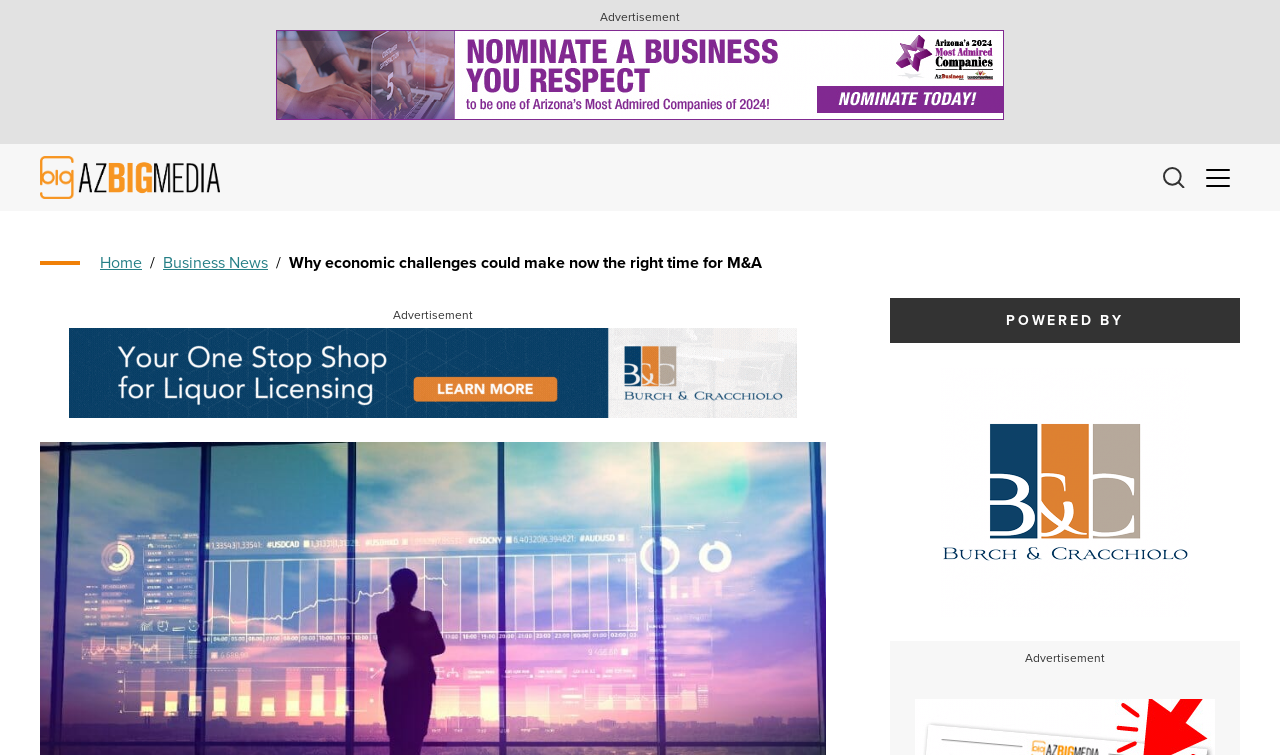How many advertisements are on the webpage?
Answer the question using a single word or phrase, according to the image.

3